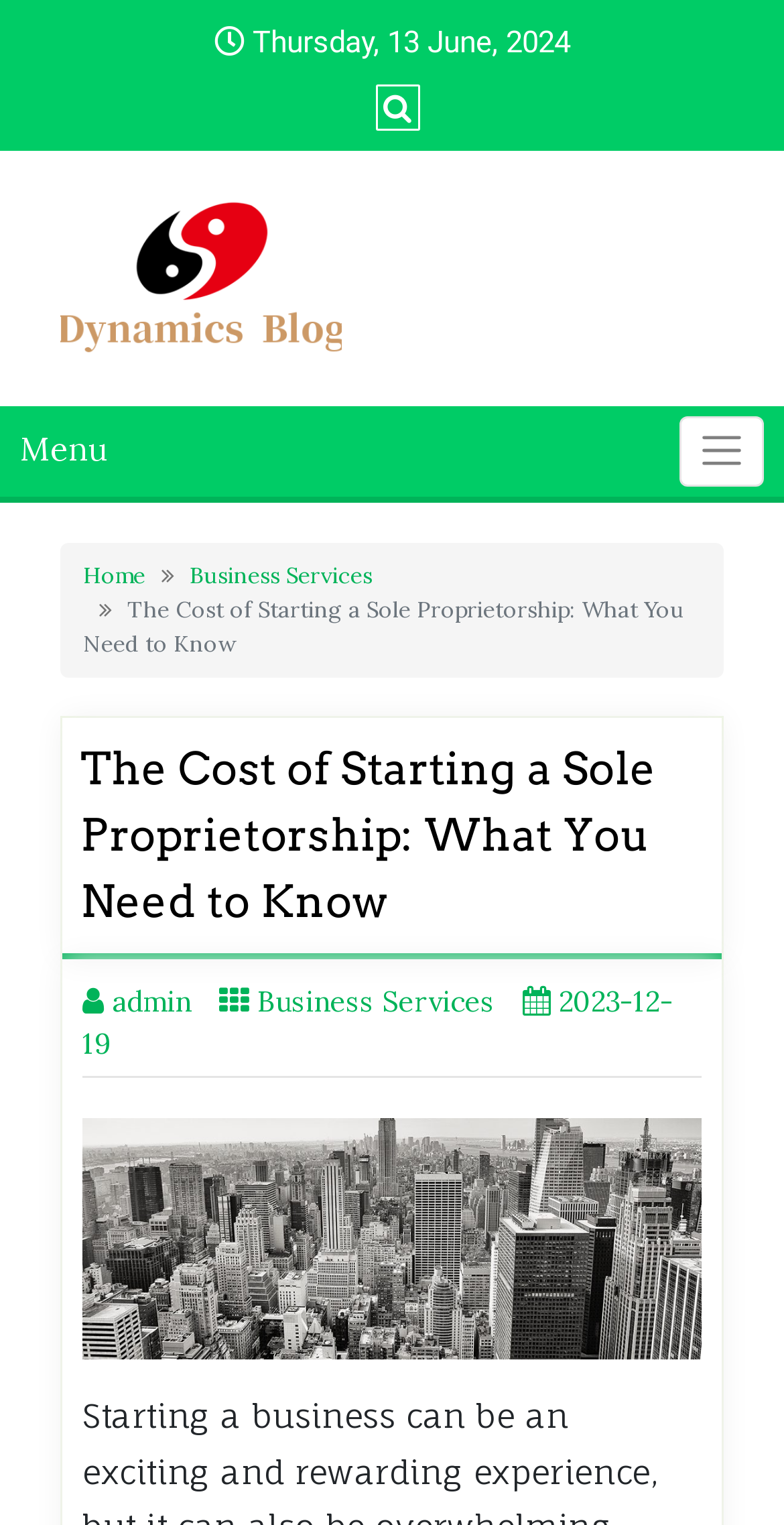Determine the bounding box coordinates of the element's region needed to click to follow the instruction: "Navigate to Home". Provide these coordinates as four float numbers between 0 and 1, formatted as [left, top, right, bottom].

[0.106, 0.368, 0.185, 0.387]